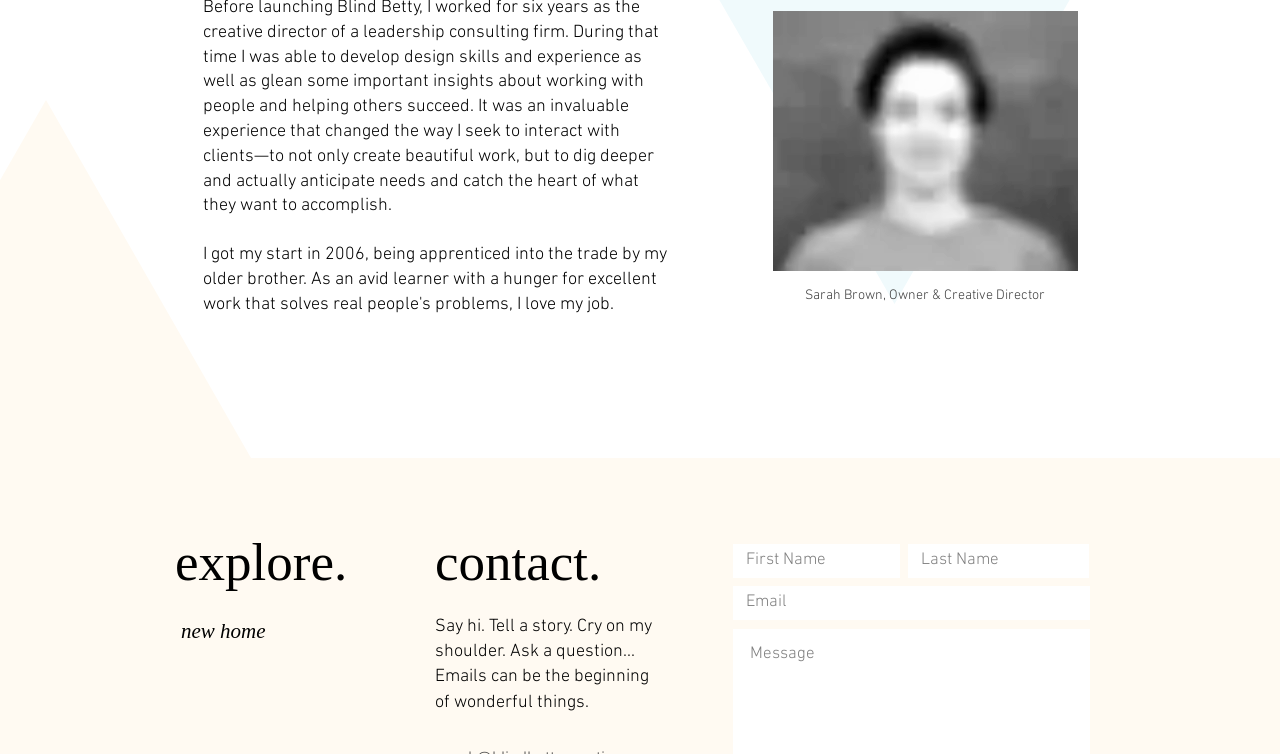What is the occupation of Sarah Brown?
Using the details shown in the screenshot, provide a comprehensive answer to the question.

Based on the image and static text elements, it is clear that Sarah Brown is the Creative Director and Owner of the website.